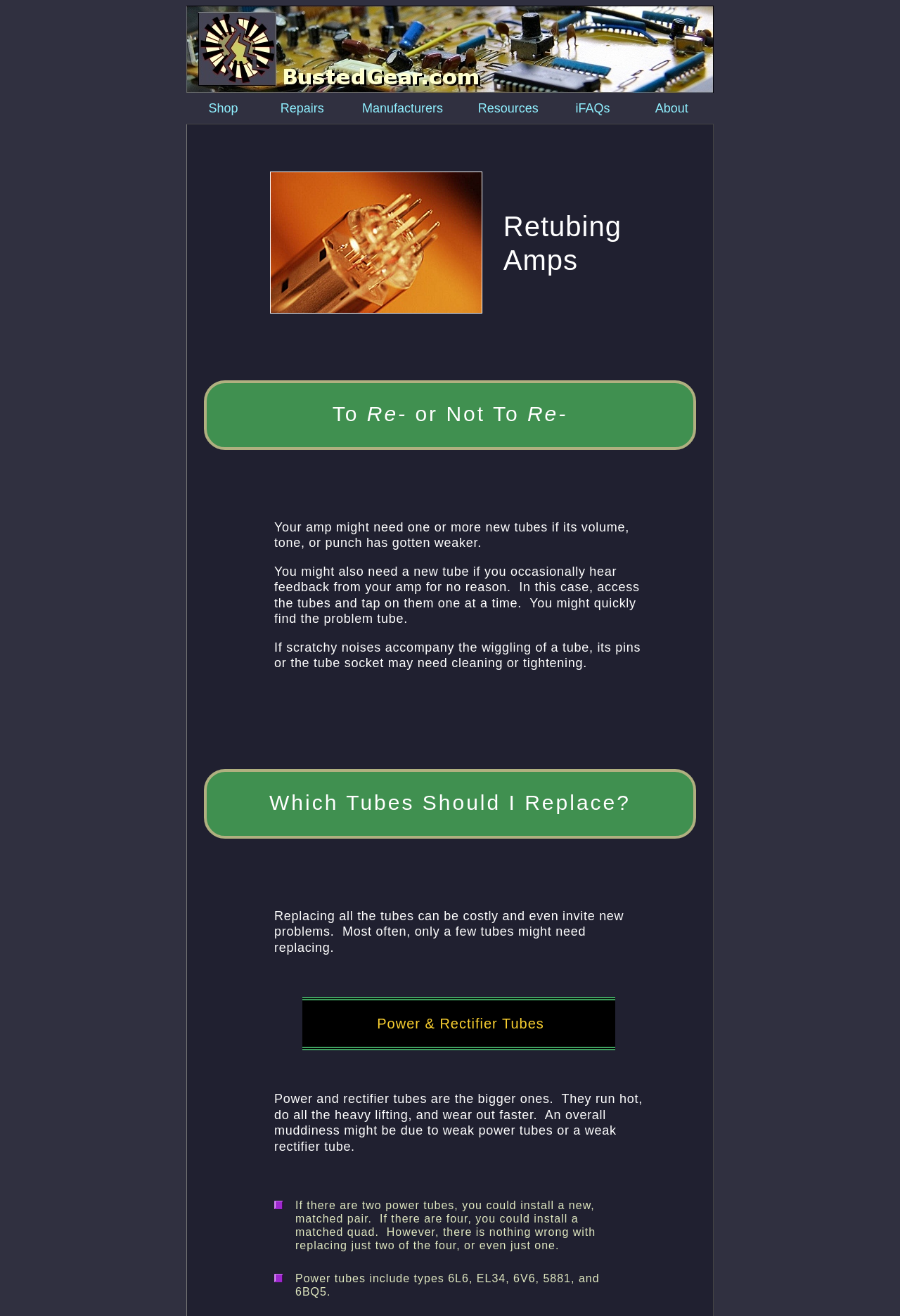What types of tubes are power tubes?
Based on the image, provide your answer in one word or phrase.

6L6, EL34, 6V6, 5881, and 6BQ5